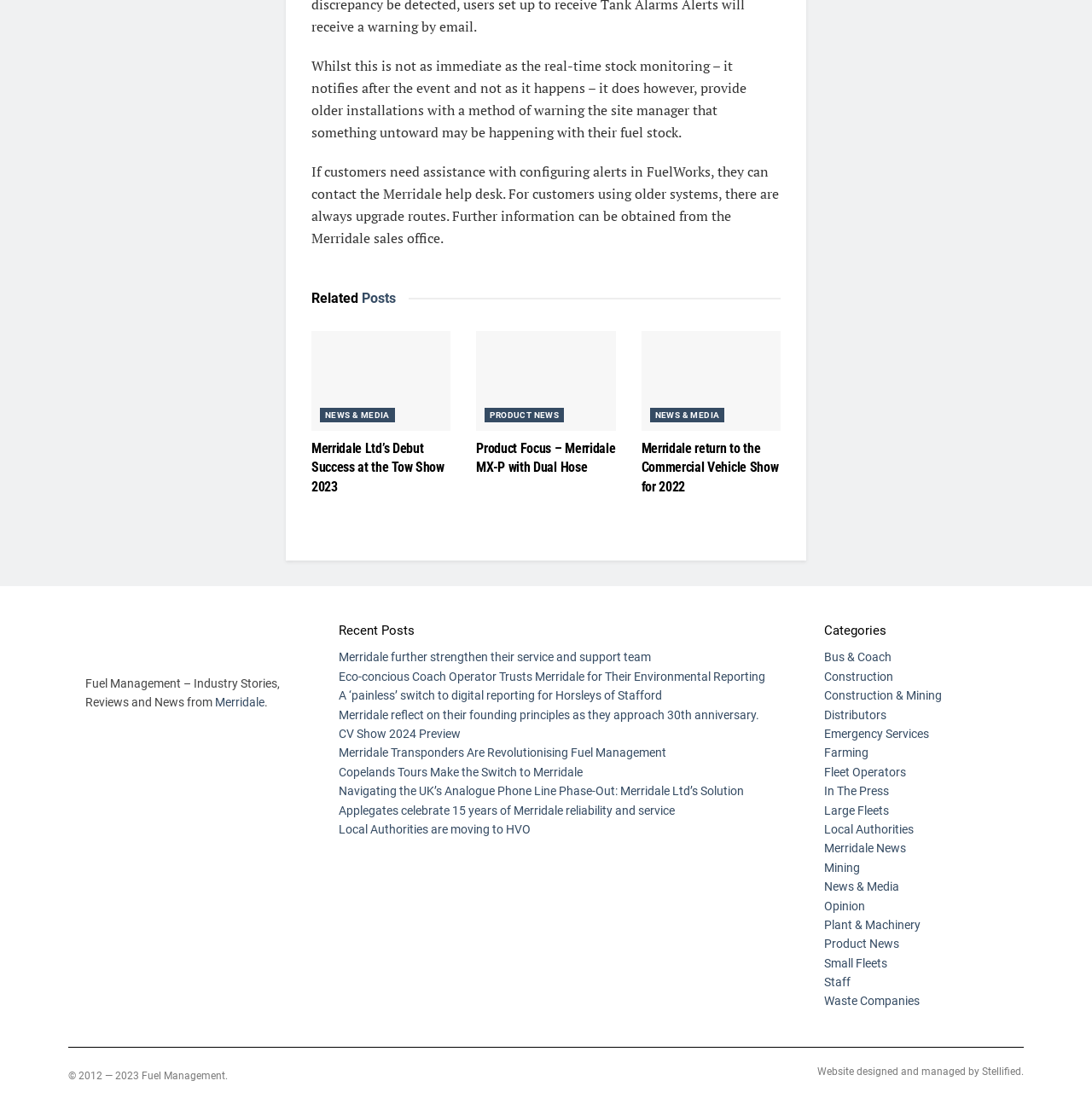Locate the bounding box coordinates of the area you need to click to fulfill this instruction: 'Browse 'Recent Posts''. The coordinates must be in the form of four float numbers ranging from 0 to 1: [left, top, right, bottom].

[0.31, 0.562, 0.708, 0.581]